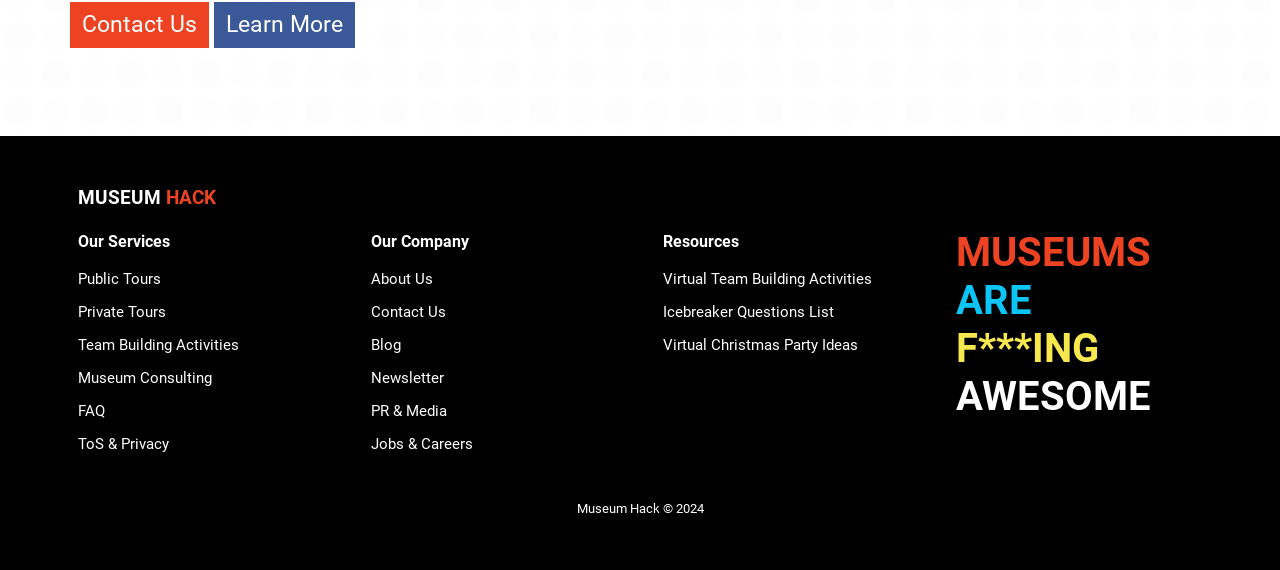Can you identify the bounding box coordinates of the clickable region needed to carry out this instruction: 'Discover Virtual Team Building Activities'? The coordinates should be four float numbers within the range of 0 to 1, stated as [left, top, right, bottom].

[0.518, 0.473, 0.681, 0.504]